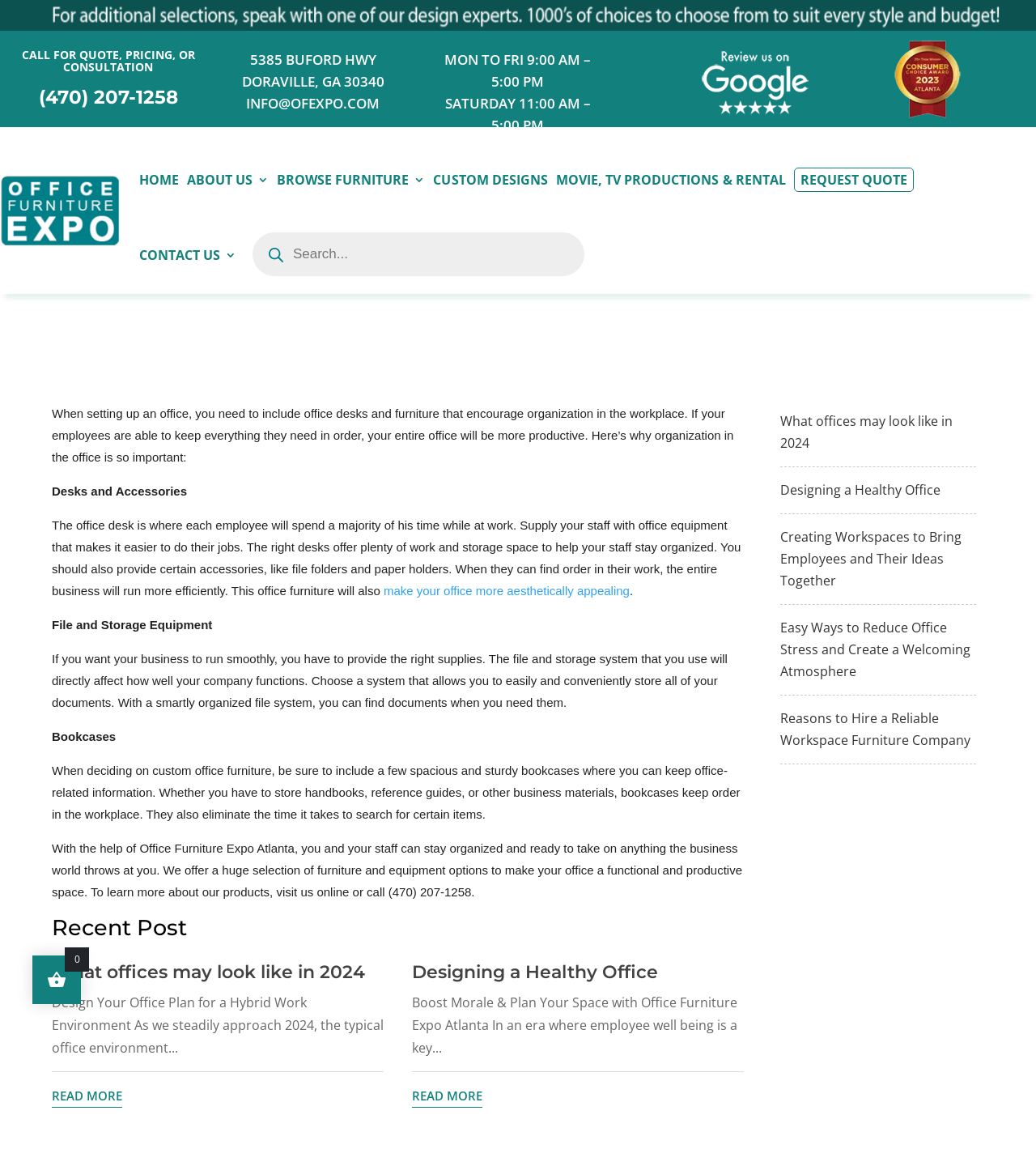Using the element description: "About Us", determine the bounding box coordinates for the specified UI element. The coordinates should be four float numbers between 0 and 1, [left, top, right, bottom].

[0.18, 0.118, 0.259, 0.195]